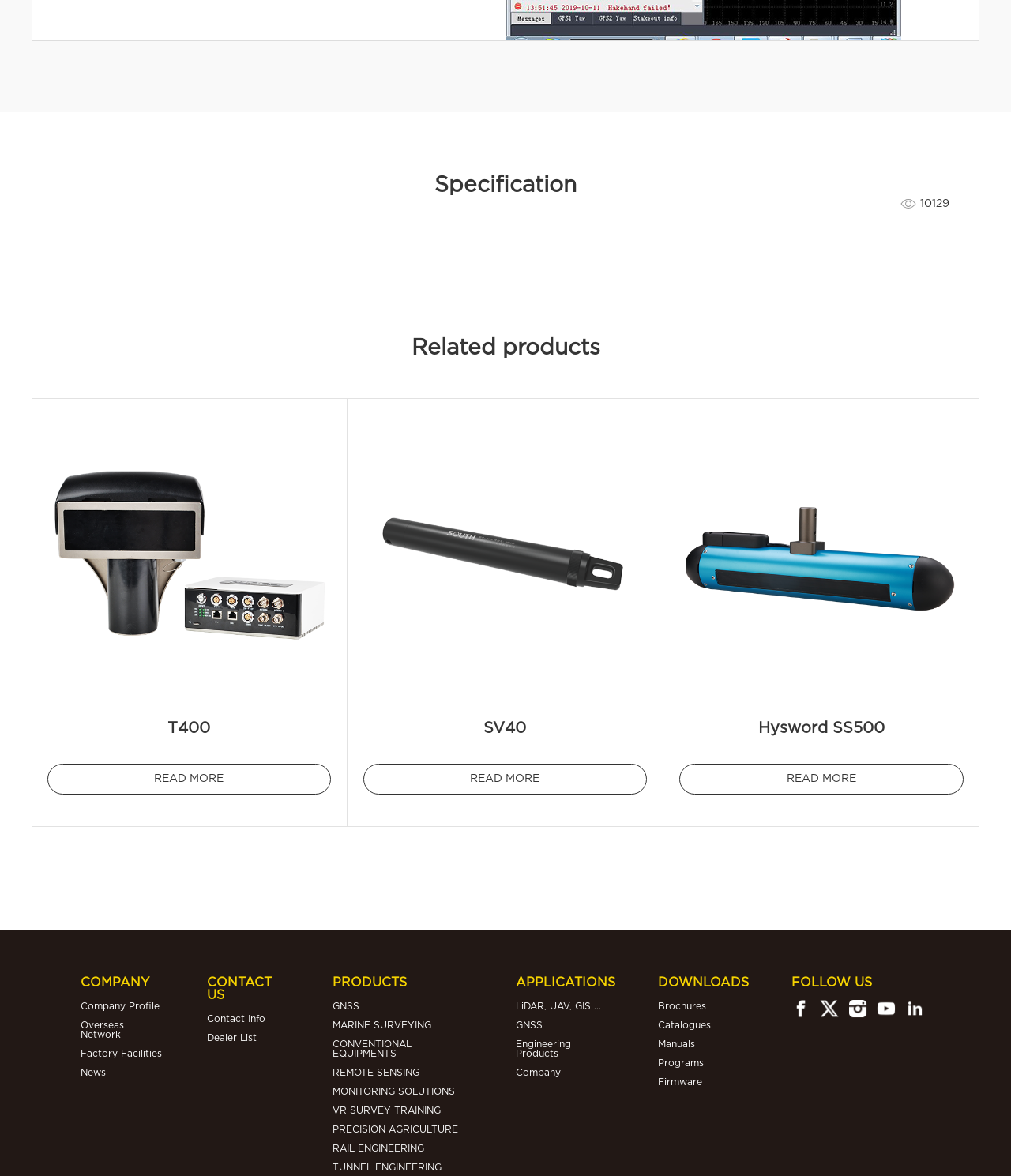Specify the bounding box coordinates of the element's region that should be clicked to achieve the following instruction: "Download Brochures". The bounding box coordinates consist of four float numbers between 0 and 1, in the format [left, top, right, bottom].

[0.651, 0.85, 0.74, 0.863]